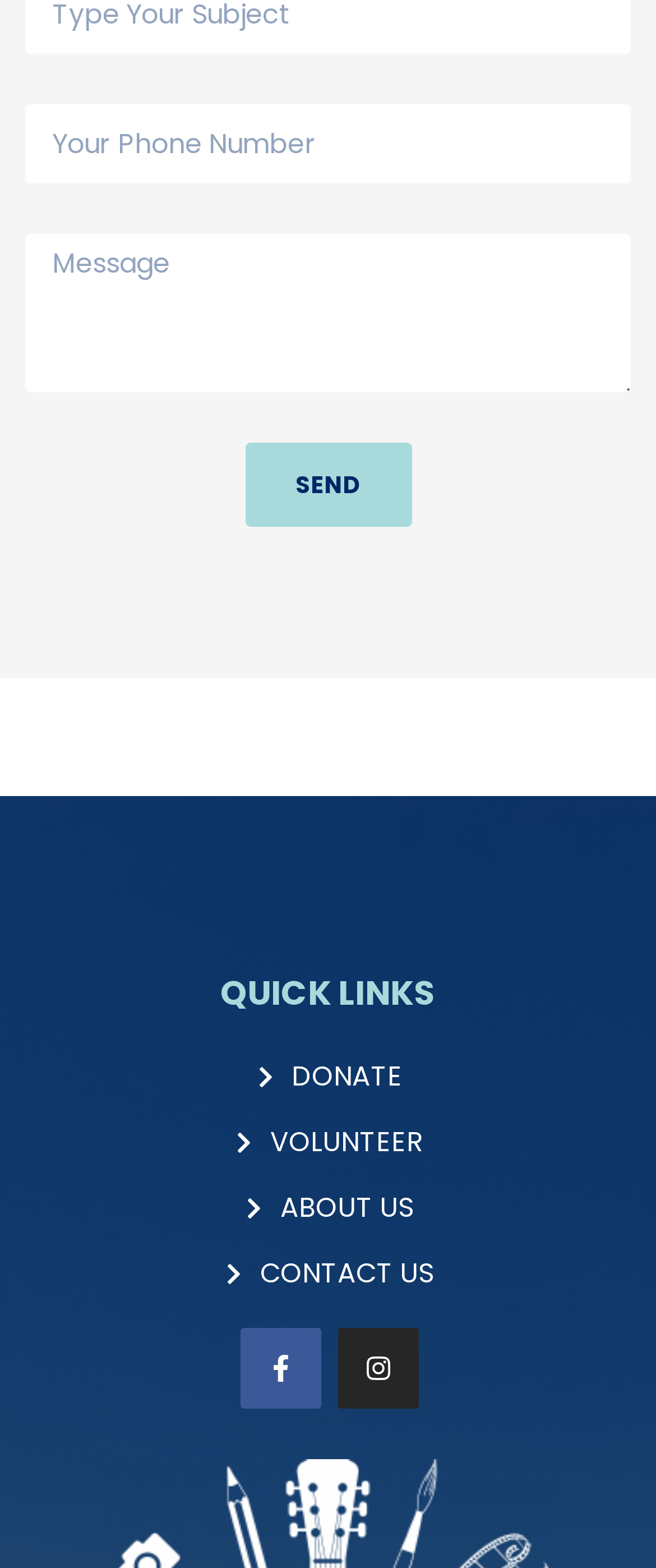How many social media links are there?
Analyze the image and provide a thorough answer to the question.

I found two social media links, one is 'Facebook-f' and the other is 'Instagram', both of which have an image icon.